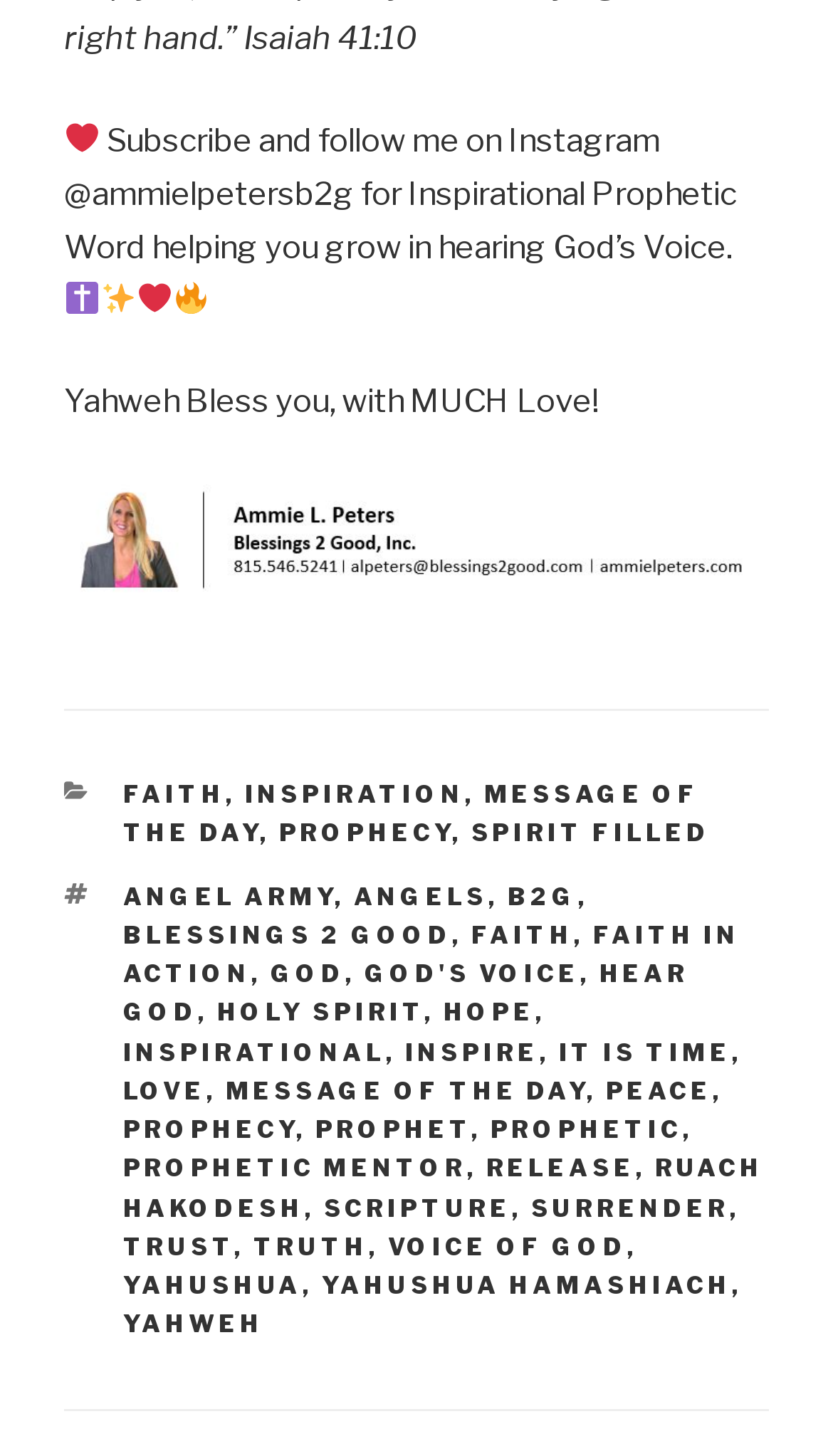Give a one-word or phrase response to the following question: What is the blessing mentioned in the webpage?

Yahweh Bless you, with MUCH Love!